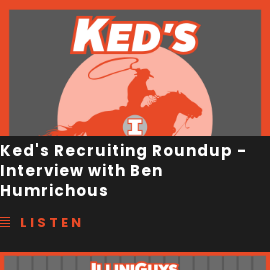What is the affiliation of the content? Based on the image, give a response in one word or a short phrase.

ILLINI GUYS